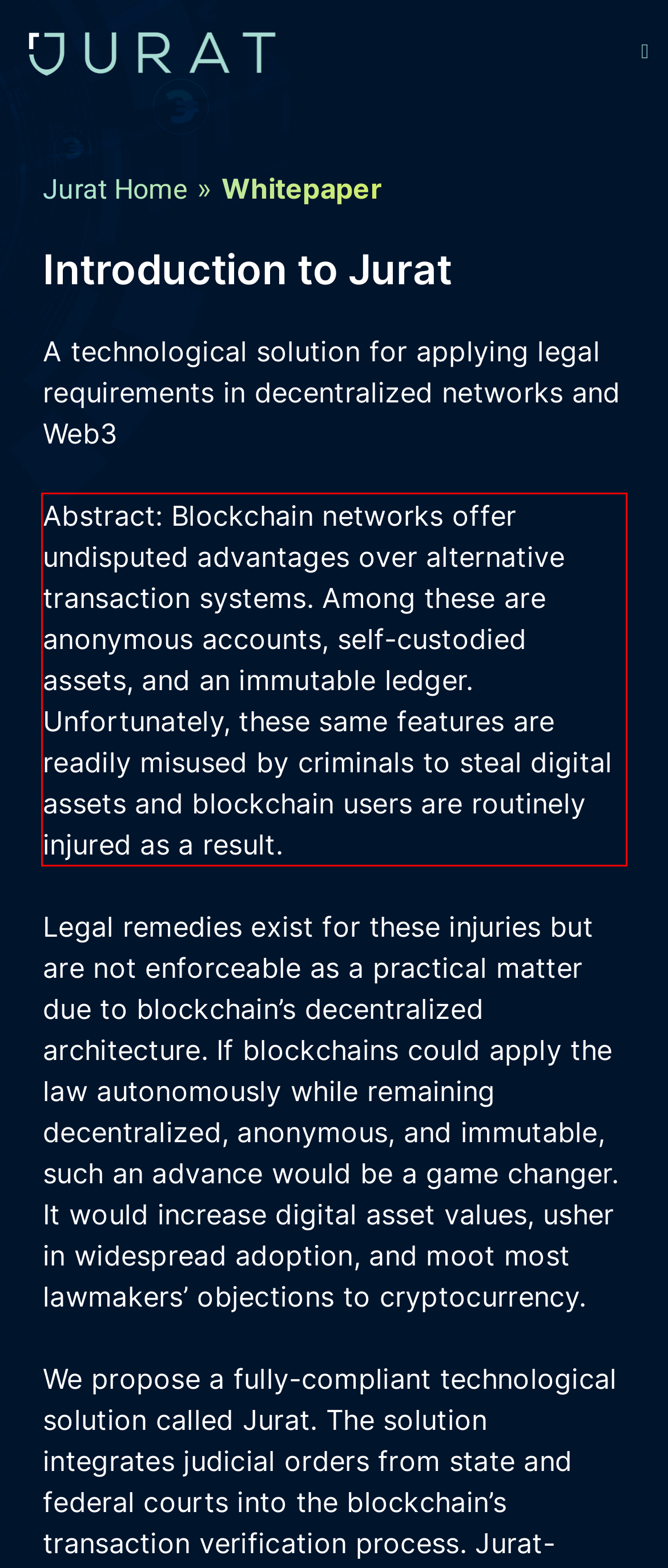Analyze the screenshot of a webpage where a red rectangle is bounding a UI element. Extract and generate the text content within this red bounding box.

Abstract: Blockchain networks offer undisputed advantages over alternative transaction systems. Among these are anonymous accounts, self-custodied assets, and an immutable ledger. Unfortunately, these same features are readily misused by criminals to steal digital assets and blockchain users are routinely injured as a result.